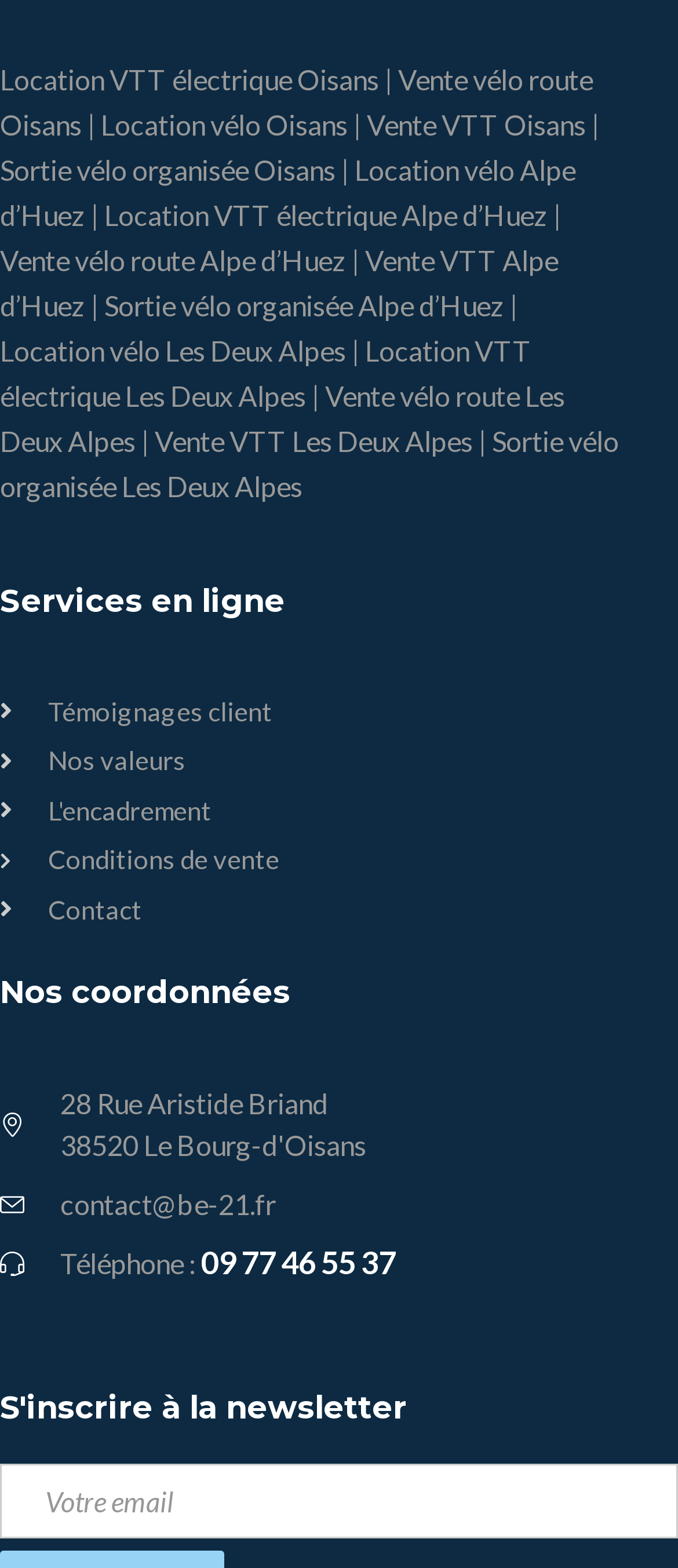Determine the bounding box coordinates for the element that should be clicked to follow this instruction: "Read the blog post 'The 5 Best Ways To Refurbish Your Property: A Complete Guide'". The coordinates should be given as four float numbers between 0 and 1, in the format [left, top, right, bottom].

None